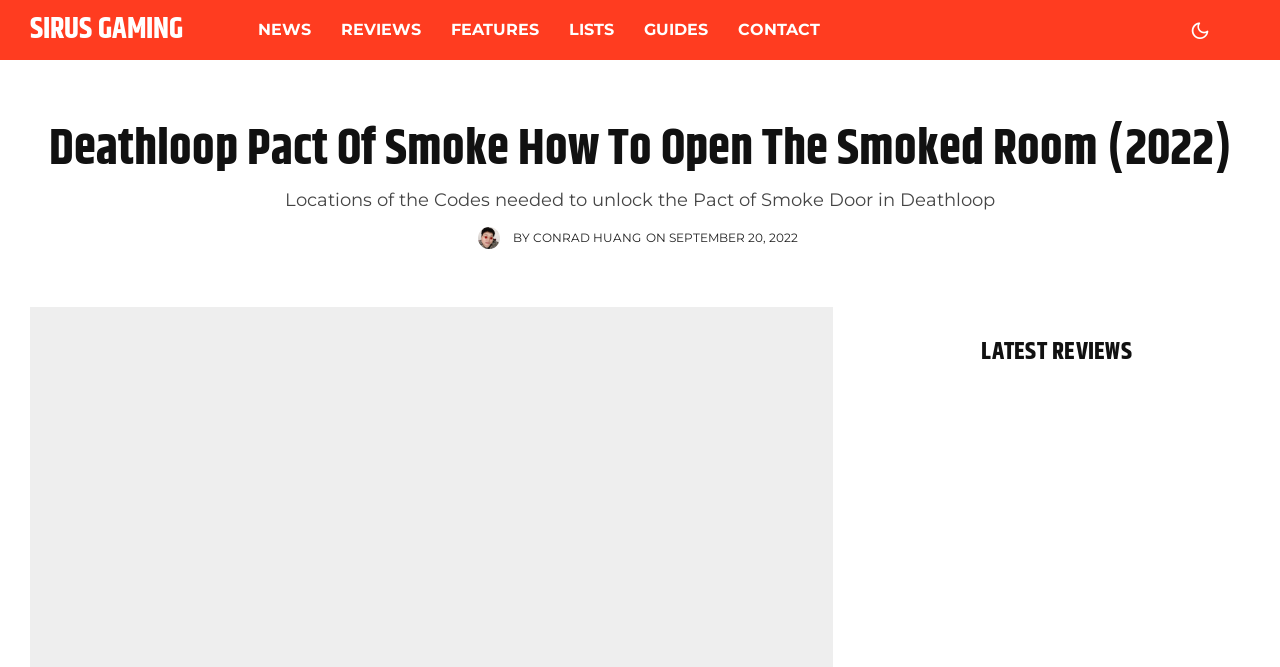Please provide a detailed answer to the question below based on the screenshot: 
What is the name of the website?

The name of the website can be found at the top left corner of the webpage, where it says 'SIRUS GAMING' in a link format.